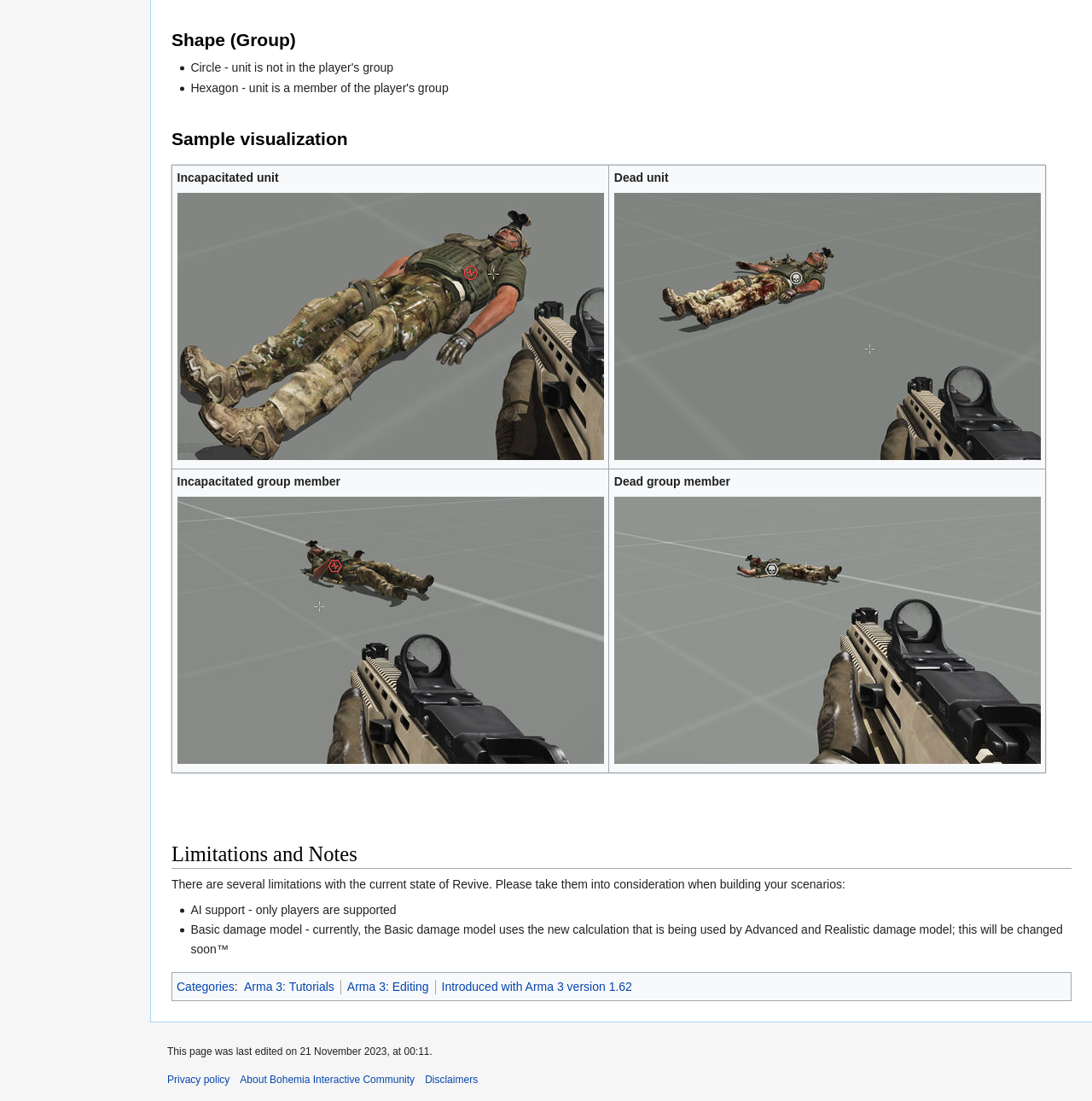Please determine the bounding box coordinates of the element to click in order to execute the following instruction: "Visit Arma 3 tutorials". The coordinates should be four float numbers between 0 and 1, specified as [left, top, right, bottom].

[0.223, 0.89, 0.306, 0.902]